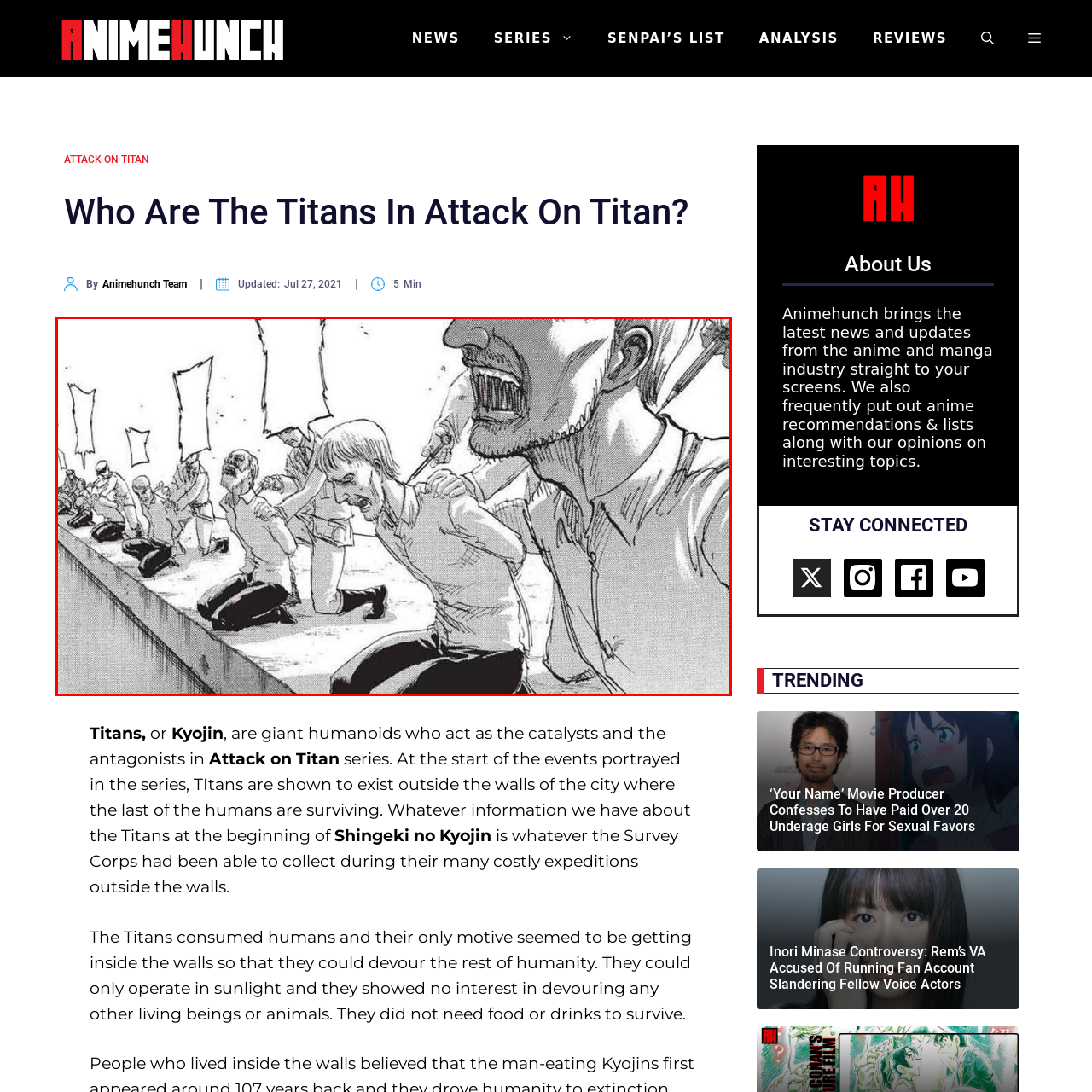Observe the image enclosed by the red rectangle, then respond to the question in one word or phrase:
What emotions are shown on the faces of the individuals?

Anguish to panic